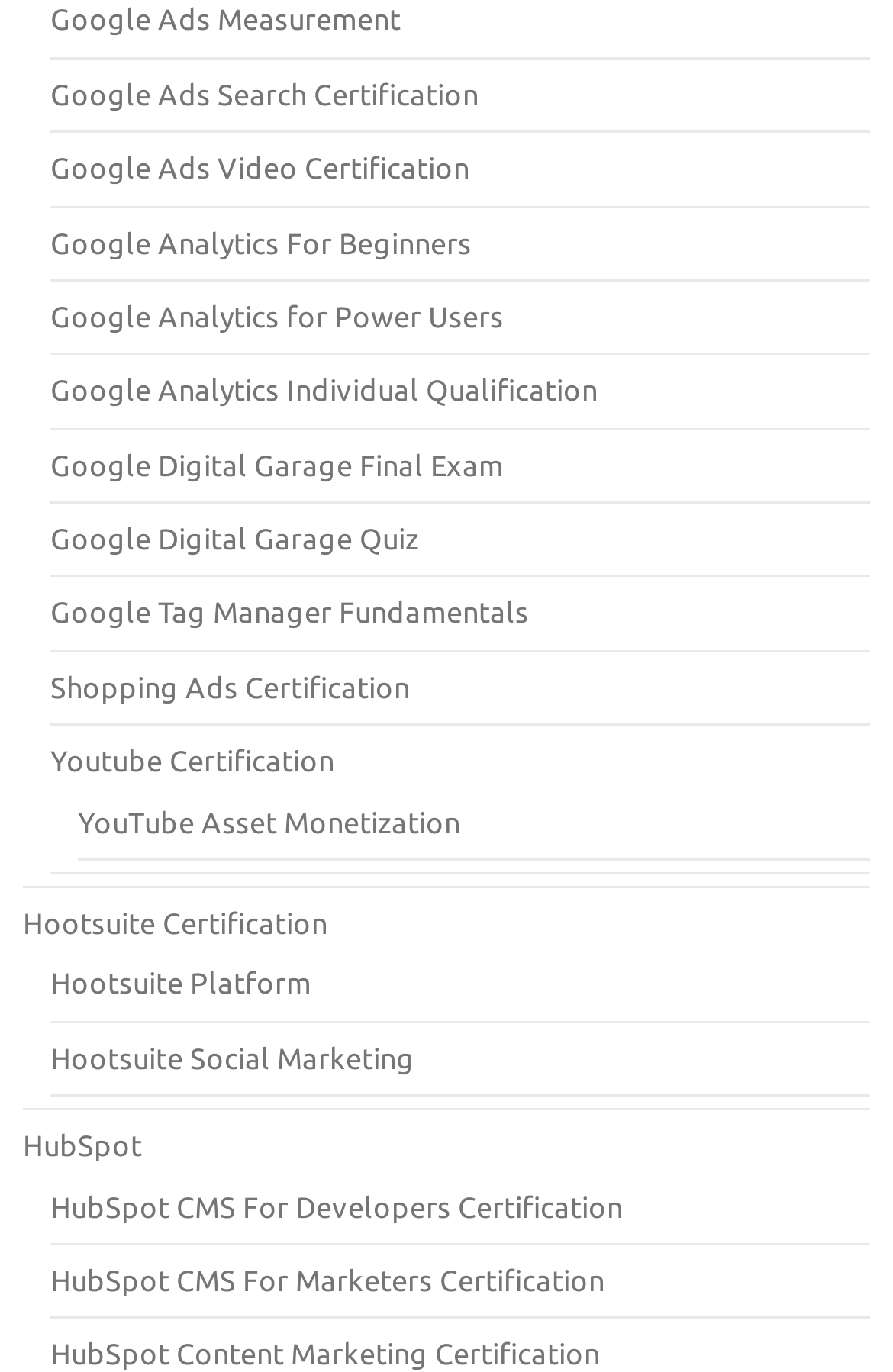Please determine the bounding box coordinates of the section I need to click to accomplish this instruction: "Pursue HubSpot Content Marketing Certification".

[0.056, 0.975, 0.672, 0.998]